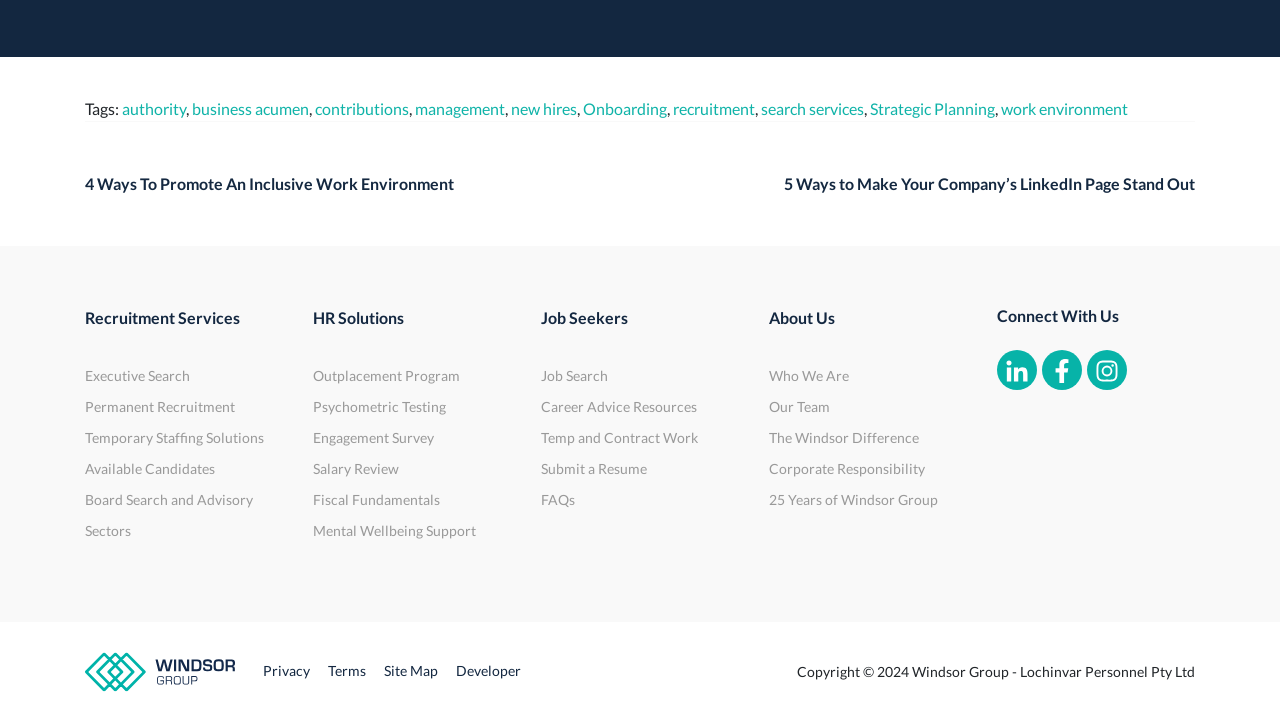Please identify the bounding box coordinates of the element's region that needs to be clicked to fulfill the following instruction: "Read the previous post". The bounding box coordinates should consist of four float numbers between 0 and 1, i.e., [left, top, right, bottom].

[0.066, 0.243, 0.355, 0.27]